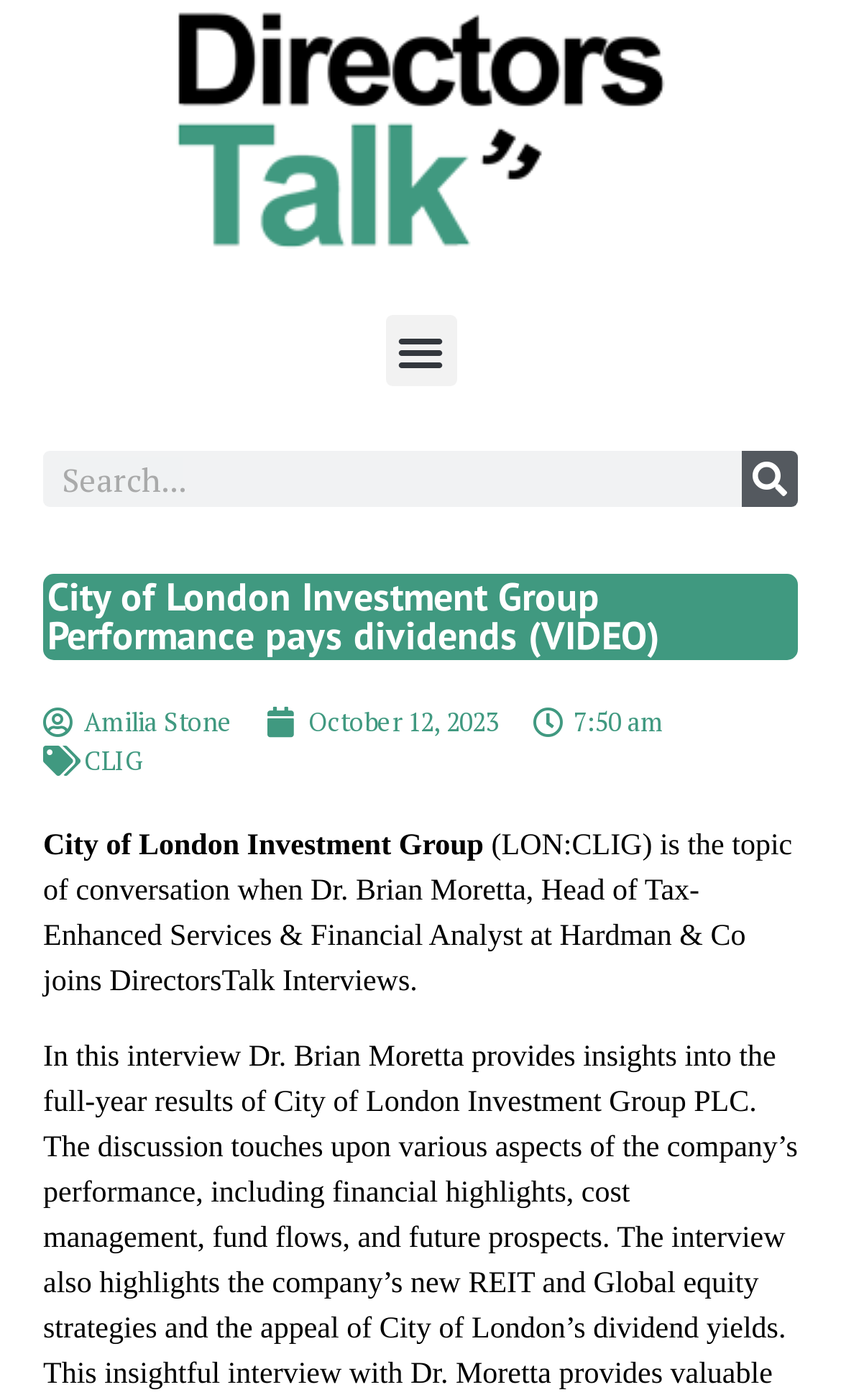Please find the bounding box coordinates (top-left x, top-left y, bottom-right x, bottom-right y) in the screenshot for the UI element described as follows: October 12, 2023

[0.318, 0.502, 0.592, 0.53]